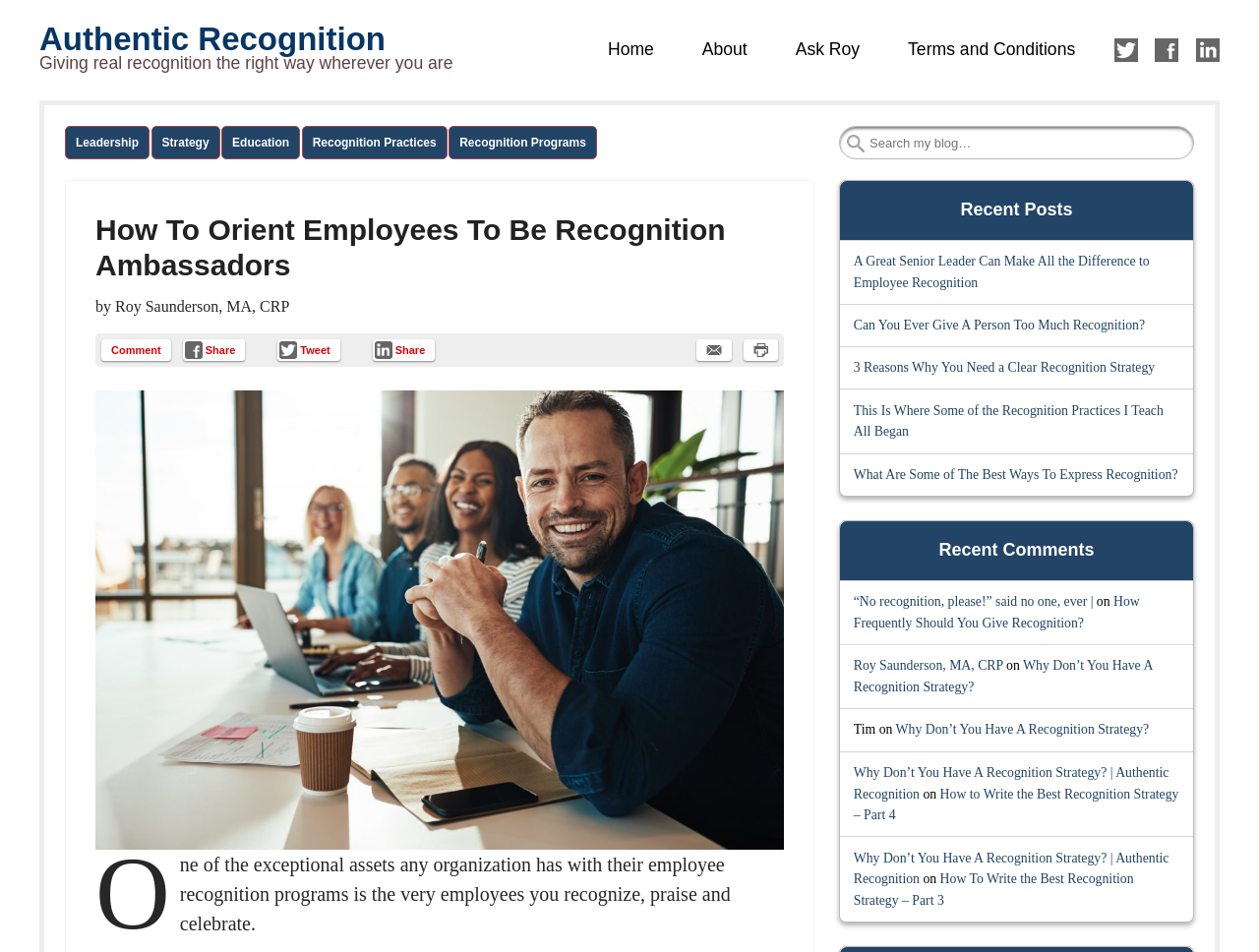Determine the bounding box coordinates for the element that should be clicked to follow this instruction: "Search for something". The coordinates should be given as four float numbers between 0 and 1, in the format [left, top, right, bottom].

[0.666, 0.132, 0.948, 0.167]